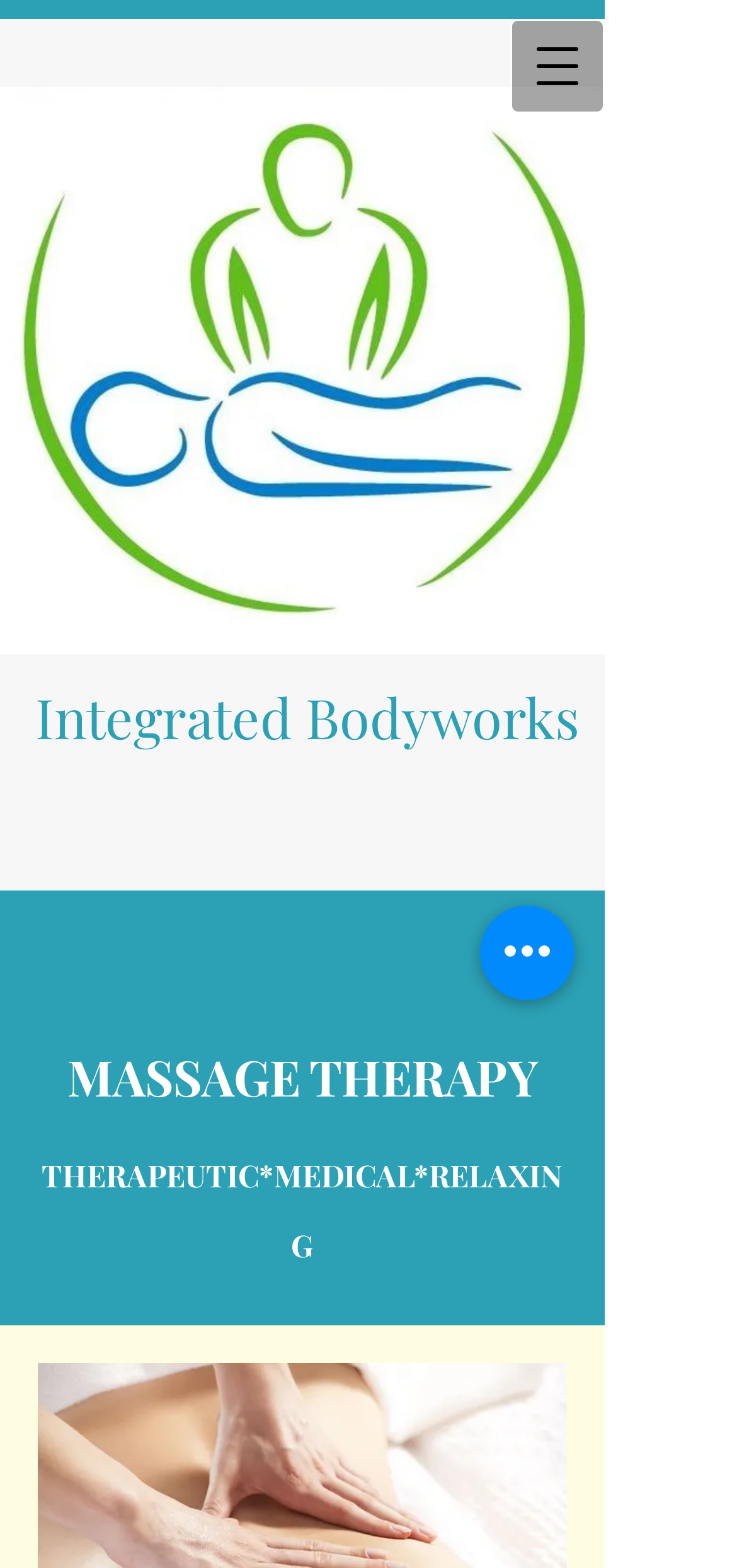What is the name of the business?
Using the visual information from the image, give a one-word or short-phrase answer.

Integrated Bodyworks